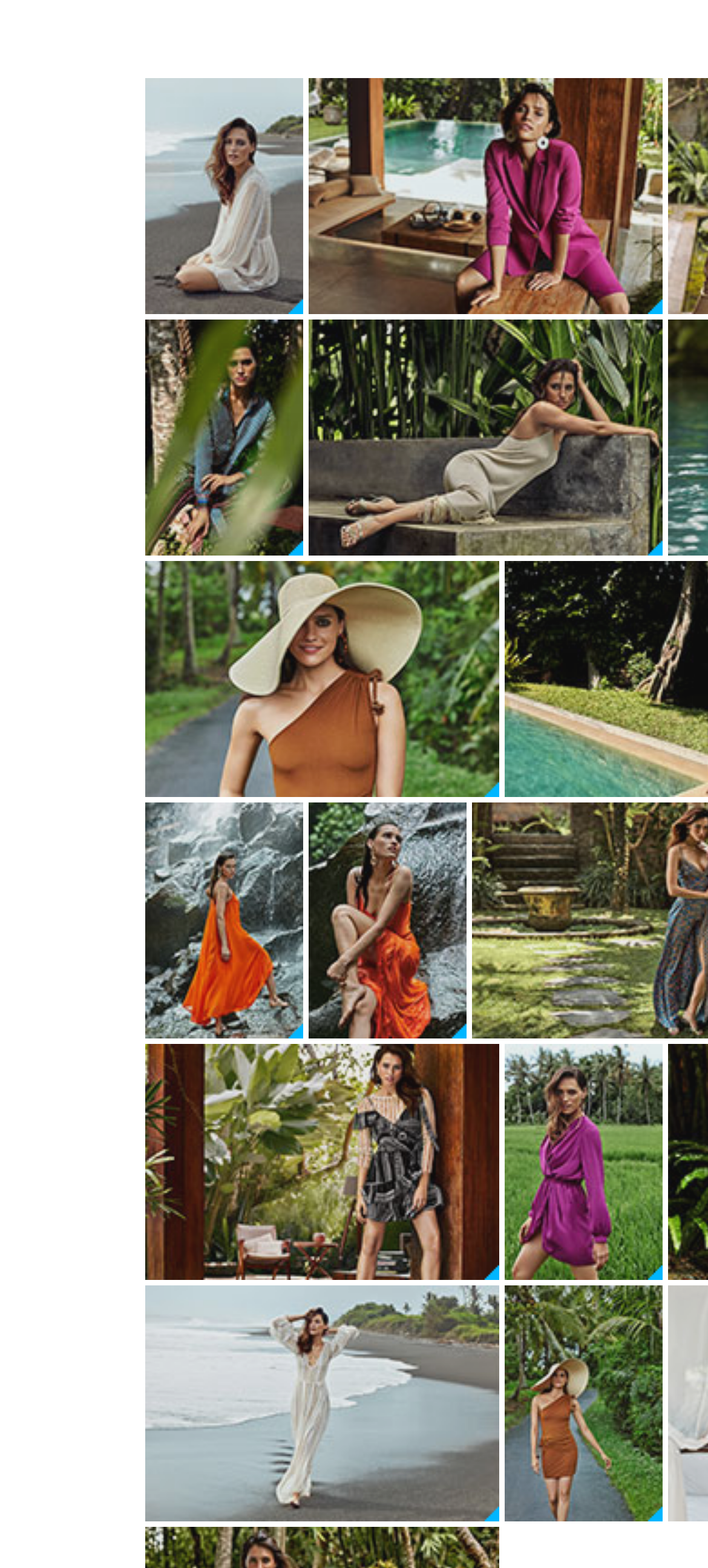Provide the bounding box coordinates of the HTML element described by the text: "title="Download high quality"".

[0.205, 0.957, 0.705, 0.974]